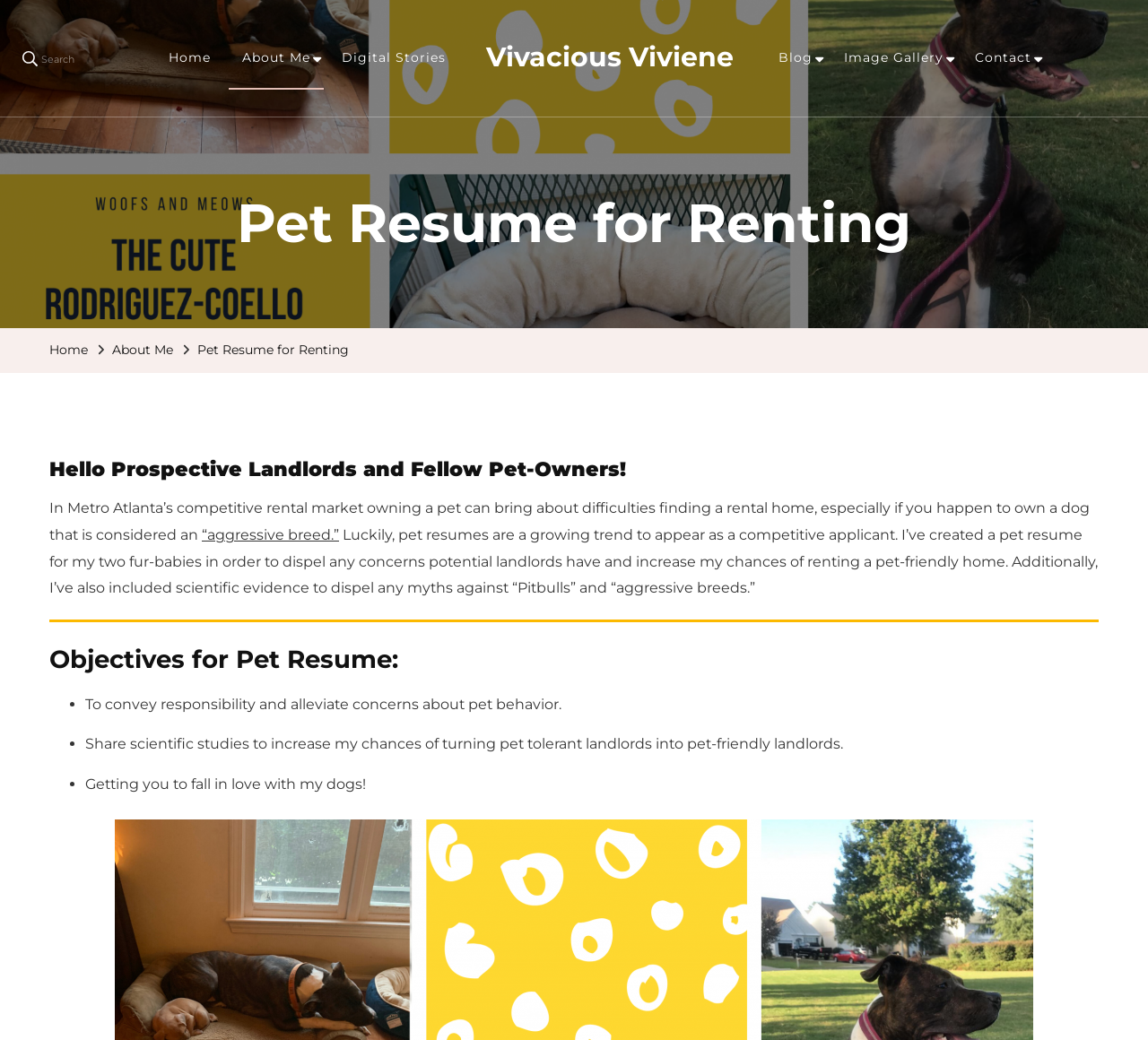Given the webpage screenshot, identify the bounding box of the UI element that matches this description: "AIDS".

None